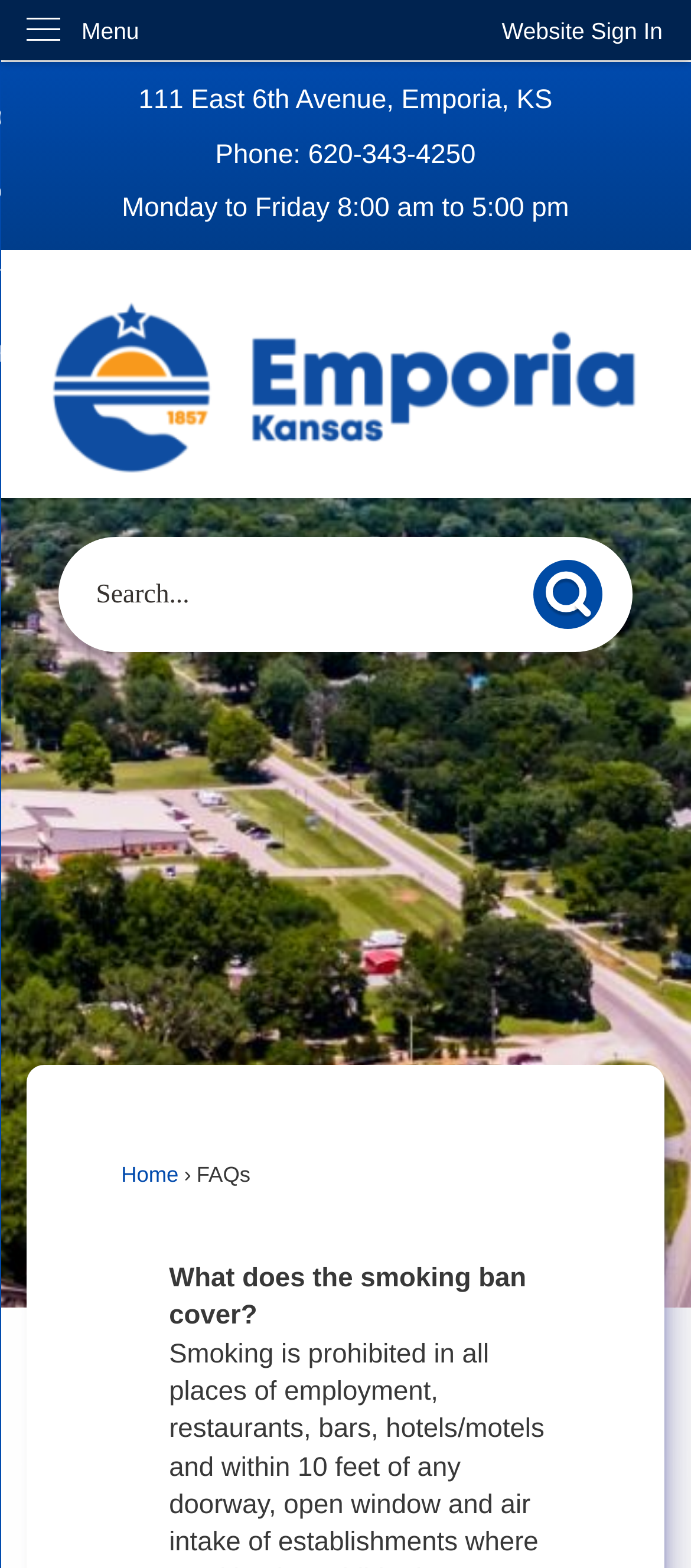What are the office hours?
From the details in the image, provide a complete and detailed answer to the question.

I found the office hours by looking at the 'Info Advanced' region, where I saw a 'StaticText' element with the office hours 'Monday to Friday 8:00 am to 5:00 pm'.